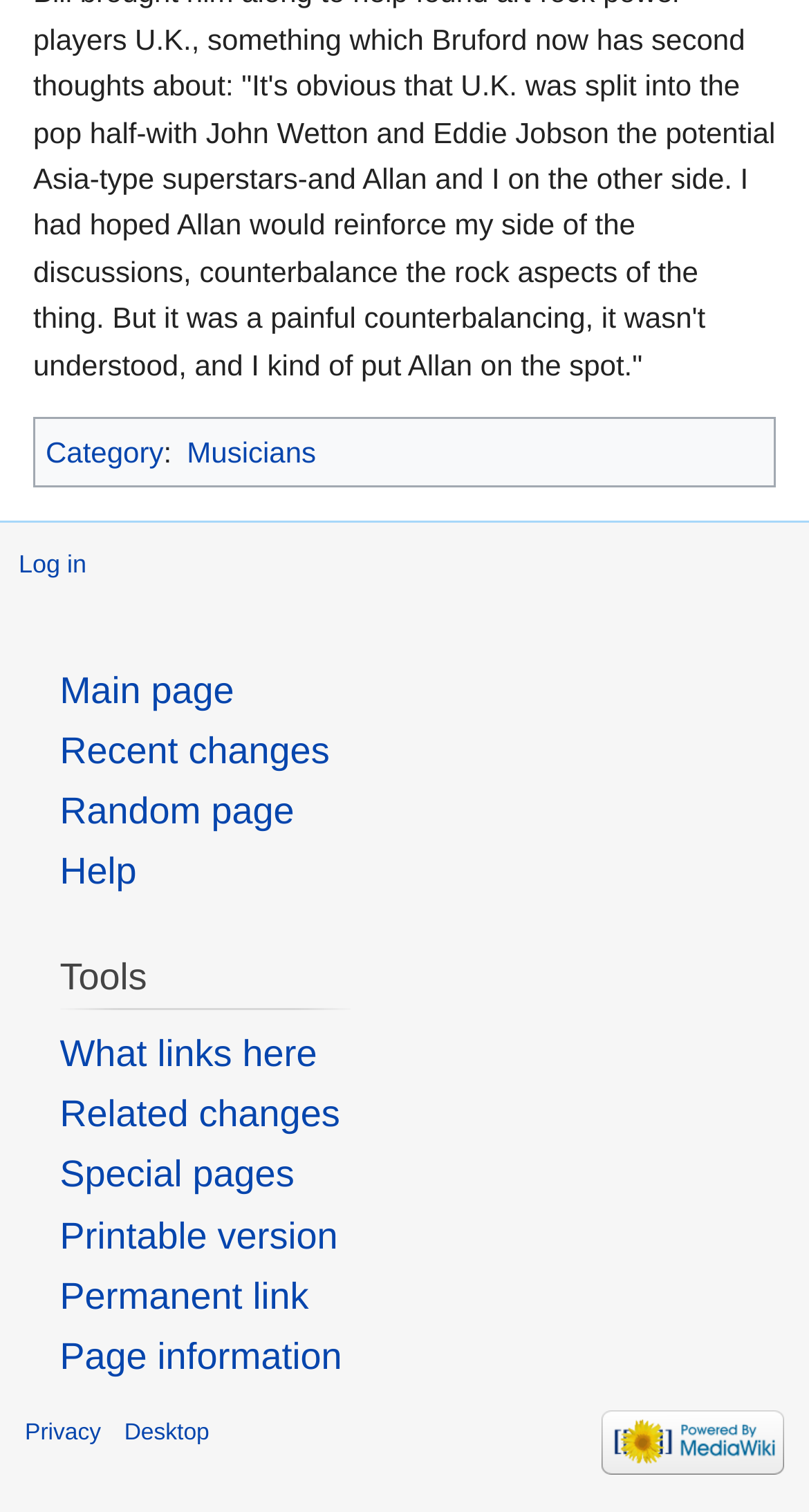From the given element description: "2010", find the bounding box for the UI element. Provide the coordinates as four float numbers between 0 and 1, in the order [left, top, right, bottom].

None